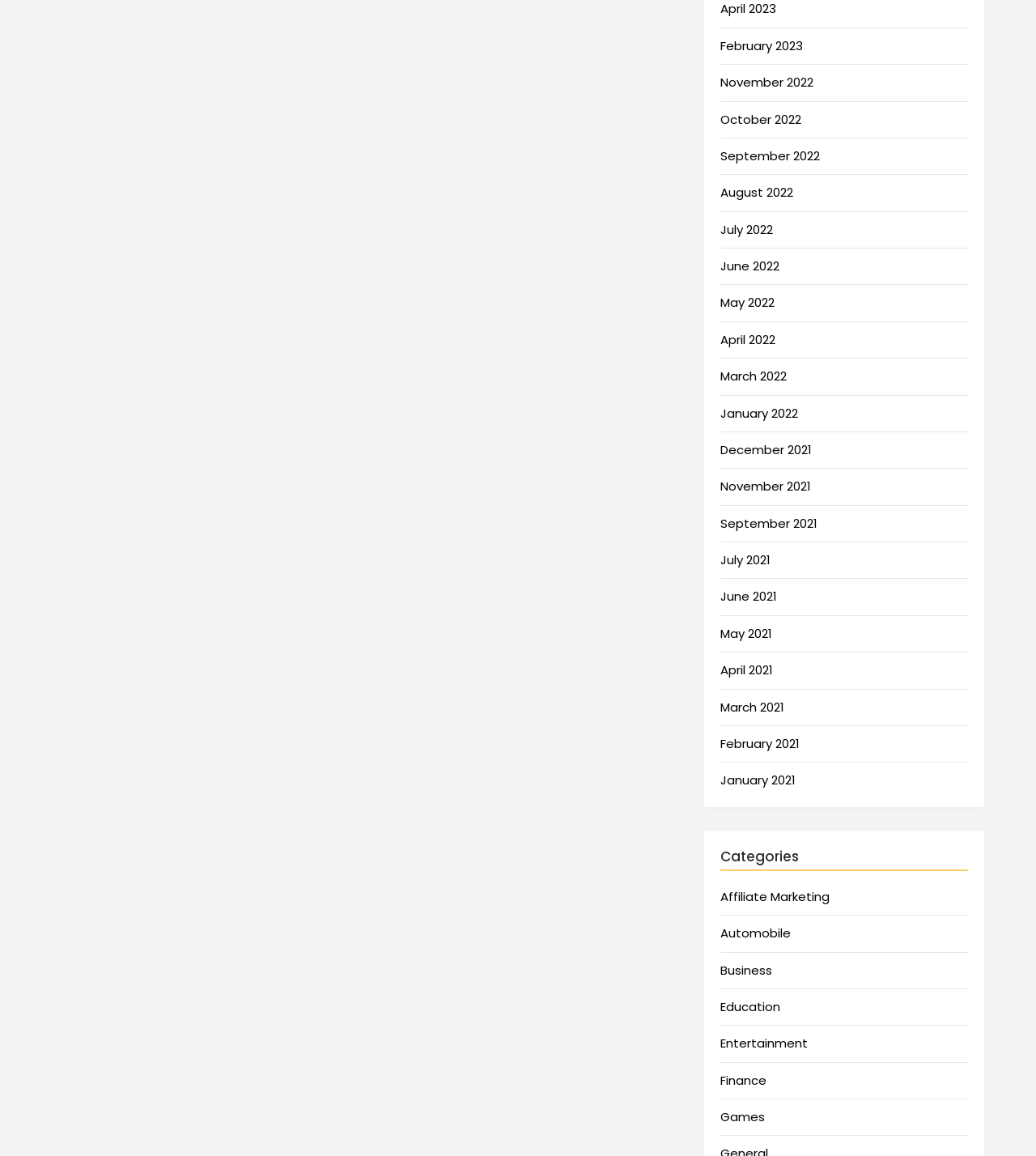Locate the bounding box coordinates of the area that needs to be clicked to fulfill the following instruction: "View April 2023". The coordinates should be in the format of four float numbers between 0 and 1, namely [left, top, right, bottom].

[0.696, 0.0, 0.75, 0.015]